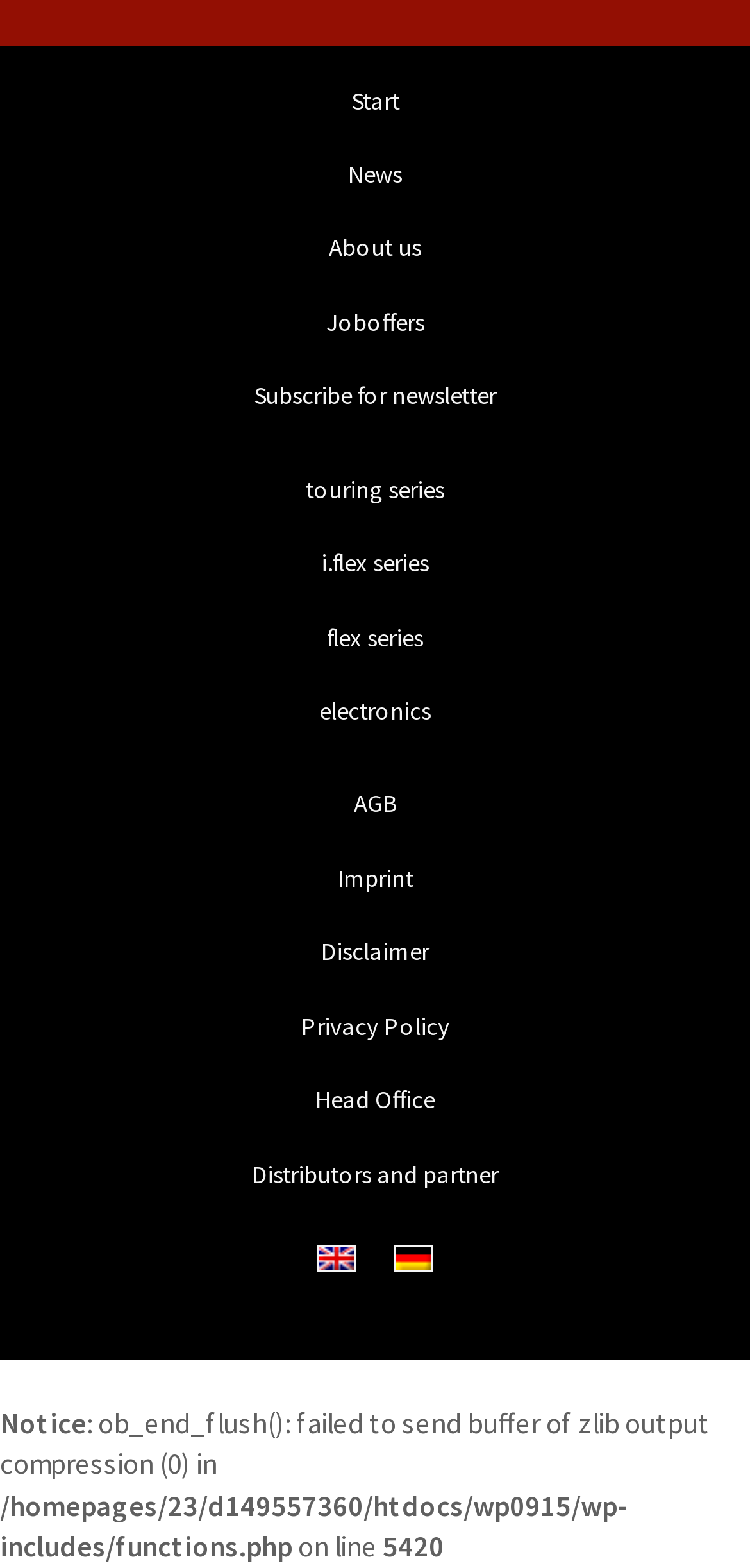How many image elements are on the page?
Based on the image, answer the question with a single word or brief phrase.

2